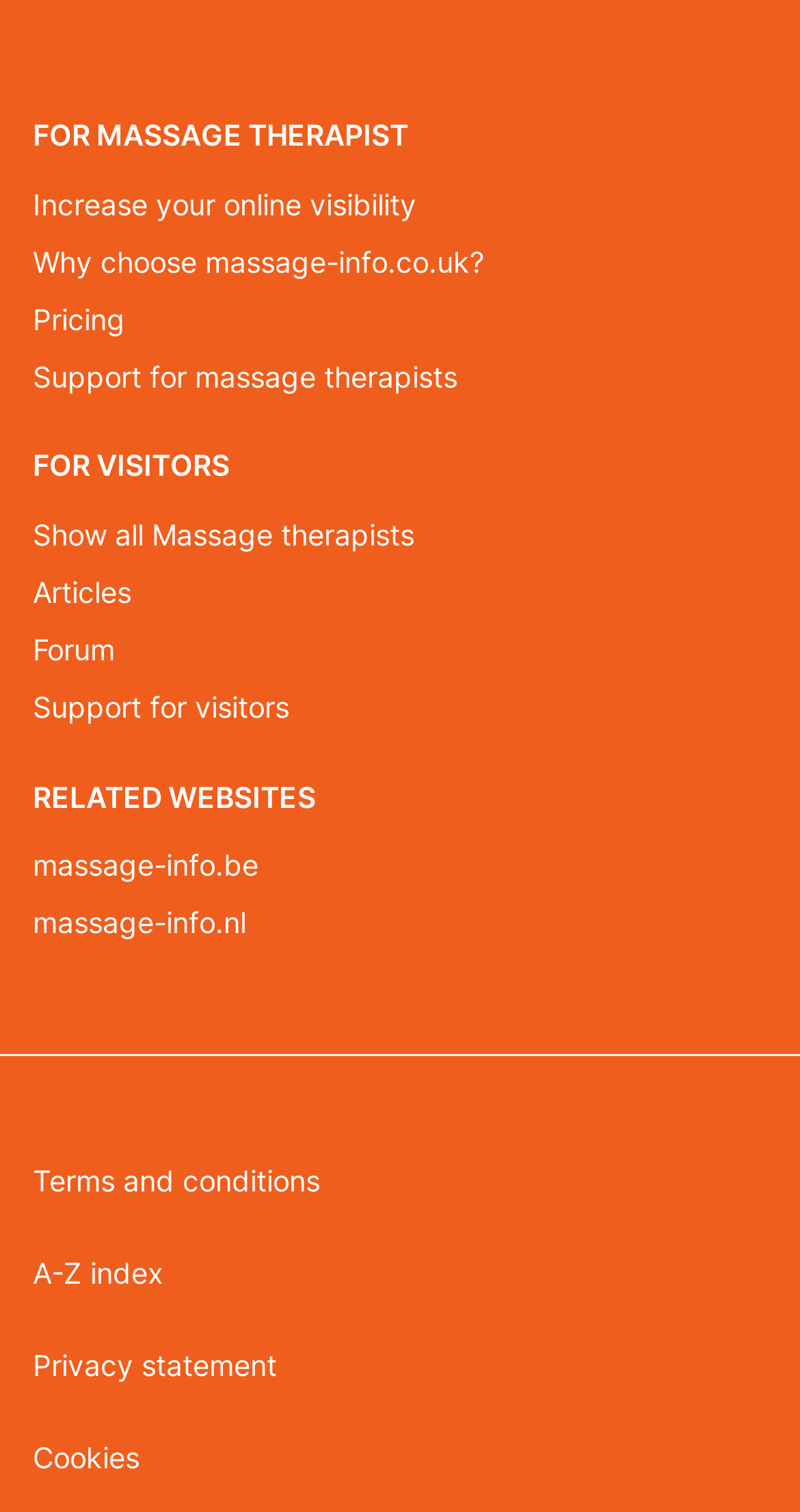What is the website for?
Look at the screenshot and give a one-word or phrase answer.

Massage therapists and visitors